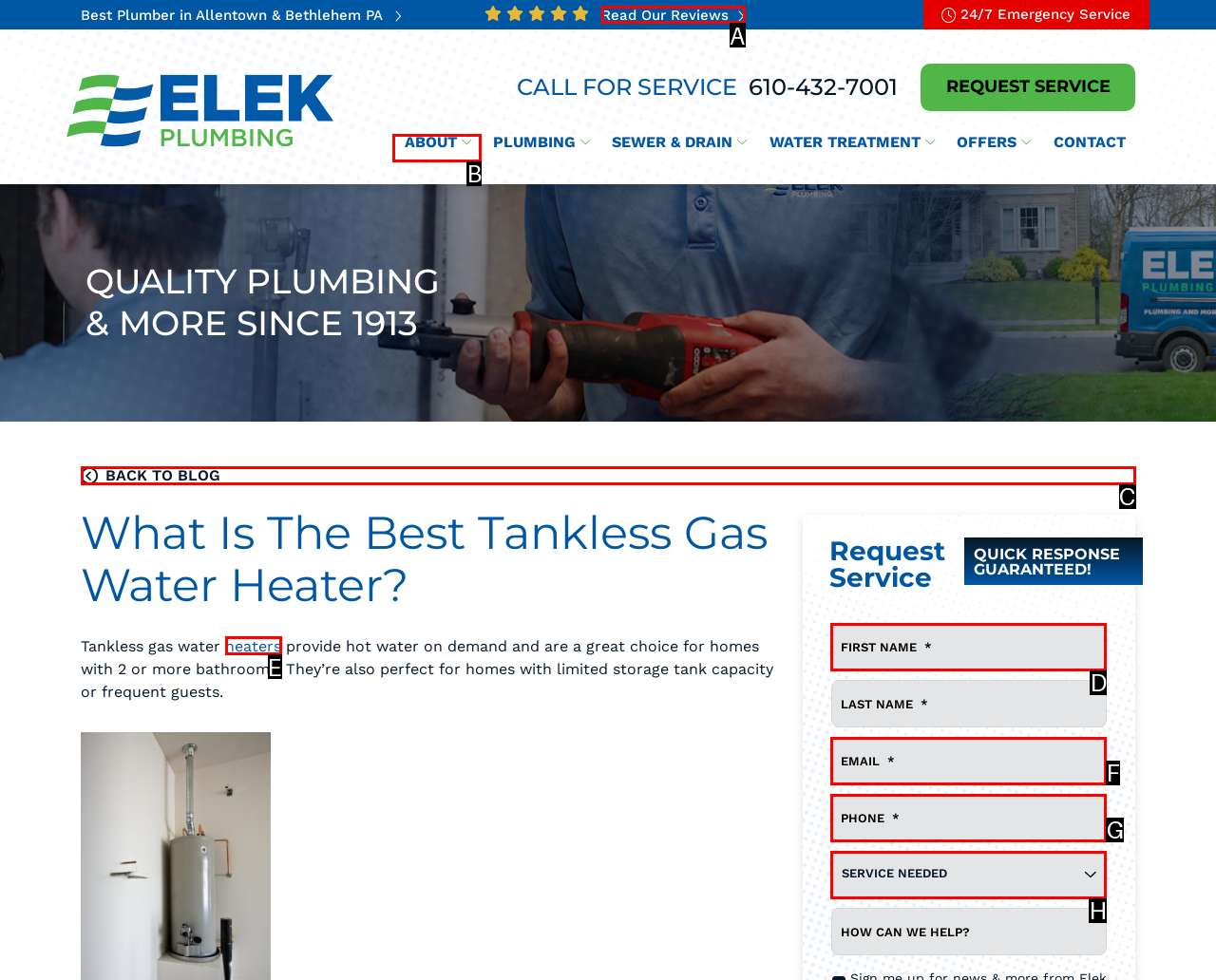Tell me which letter I should select to achieve the following goal: Click the 'ABOUT' menu
Answer with the corresponding letter from the provided options directly.

B